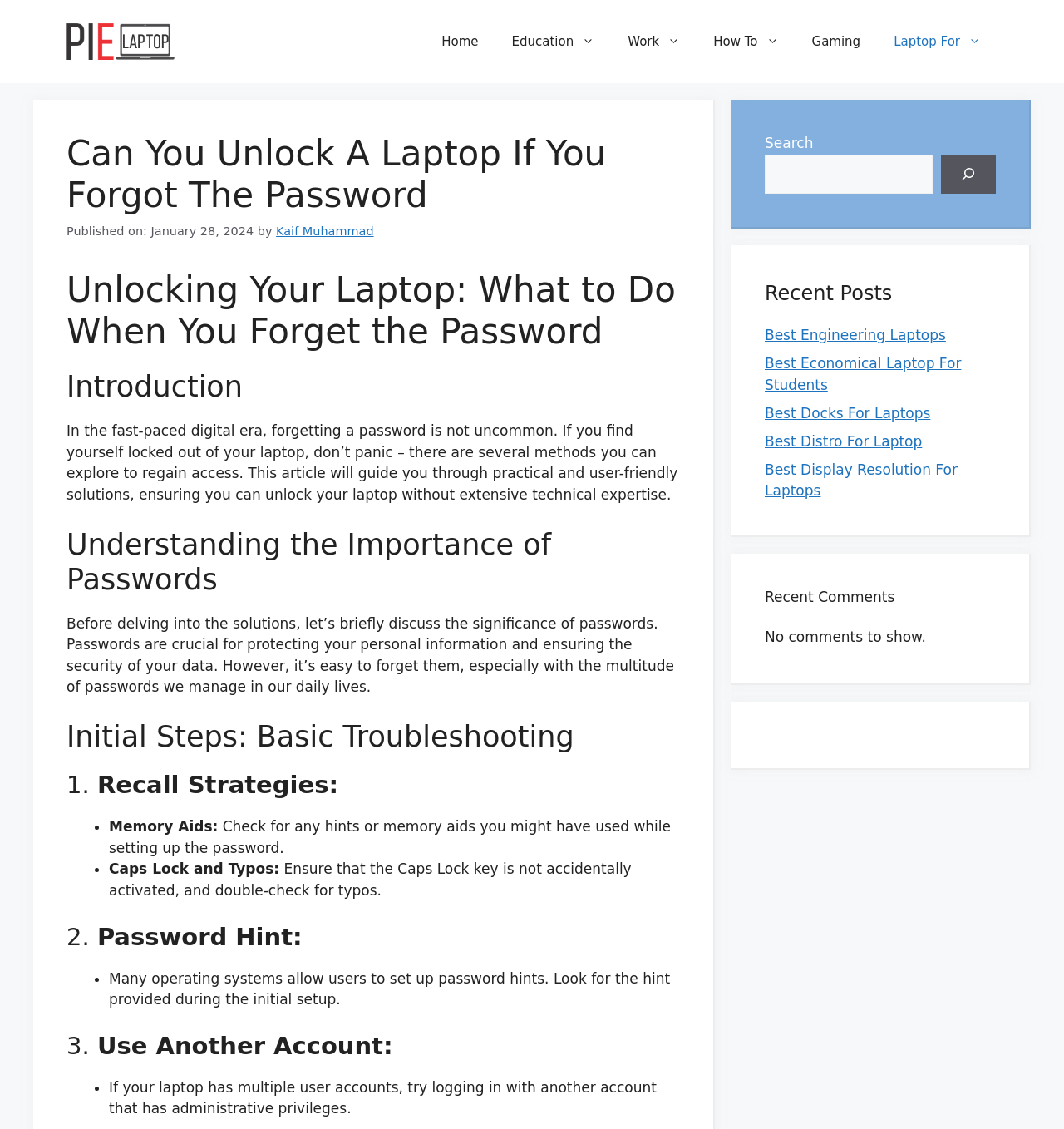Pinpoint the bounding box coordinates of the element that must be clicked to accomplish the following instruction: "Search for something". The coordinates should be in the format of four float numbers between 0 and 1, i.e., [left, top, right, bottom].

[0.719, 0.137, 0.877, 0.172]